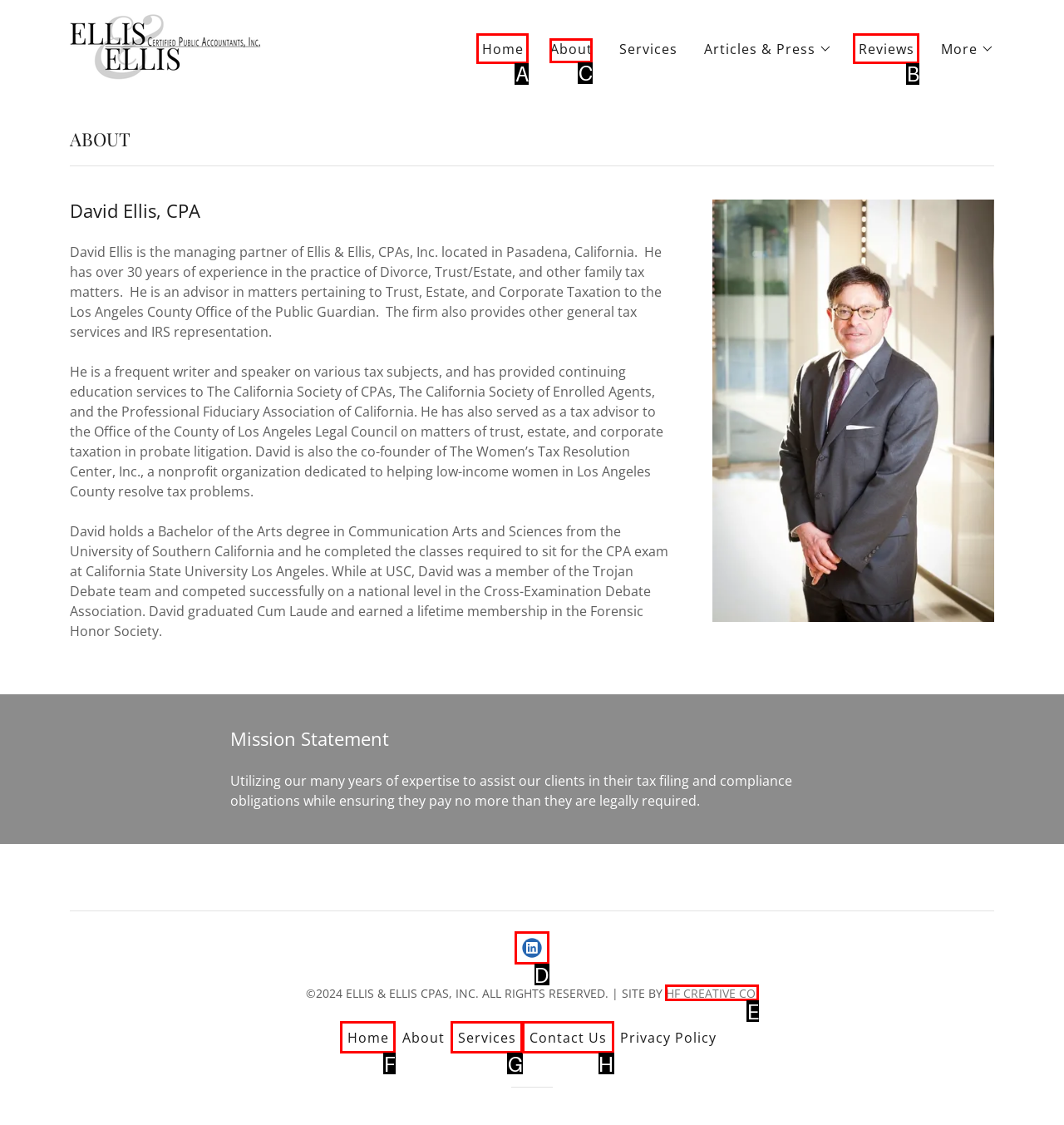Indicate which HTML element you need to click to complete the task: Click the 'LinkedIn Social Link'. Provide the letter of the selected option directly.

D